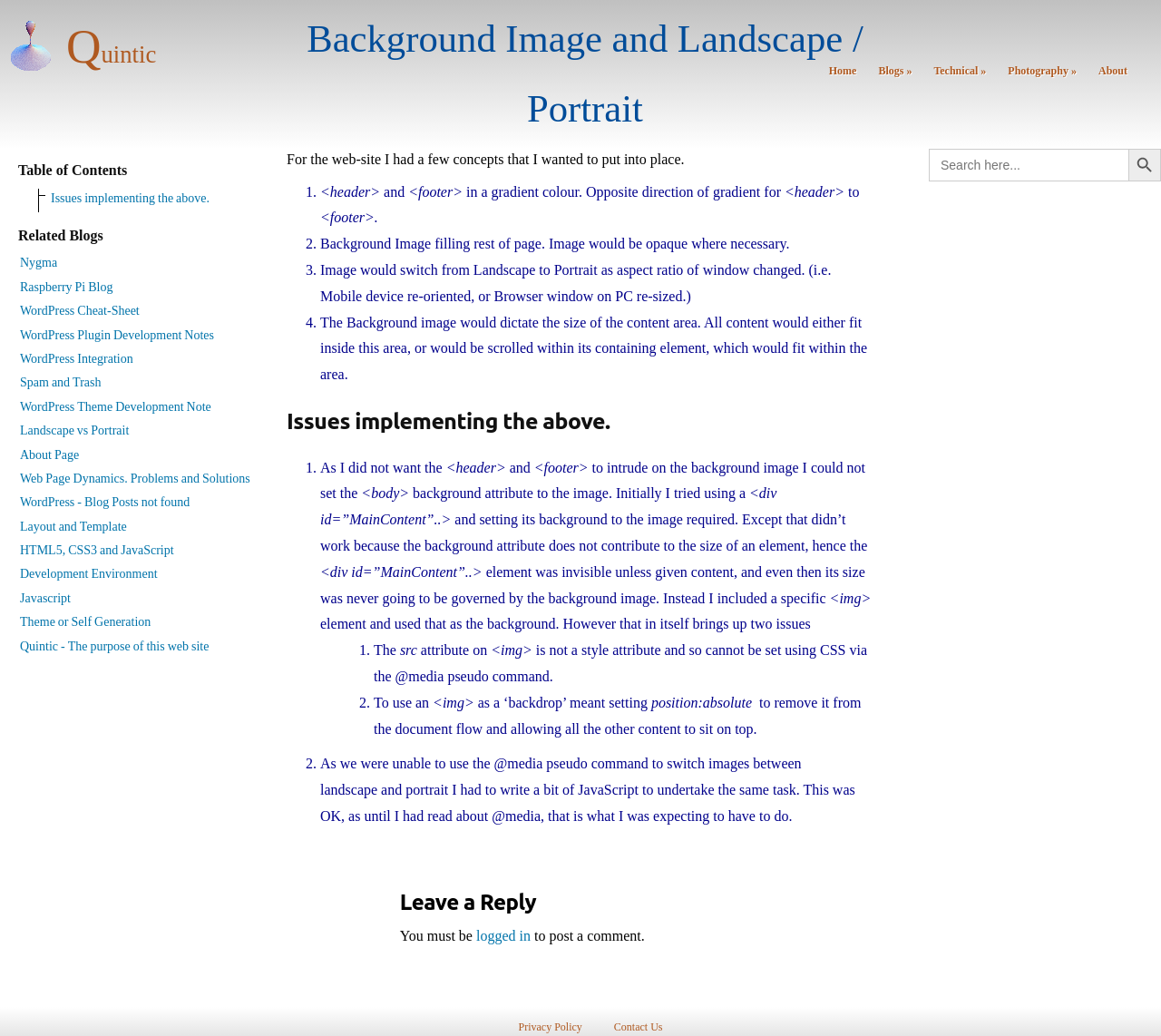Provide your answer in one word or a succinct phrase for the question: 
What is the purpose of the webpage?

To discuss web development